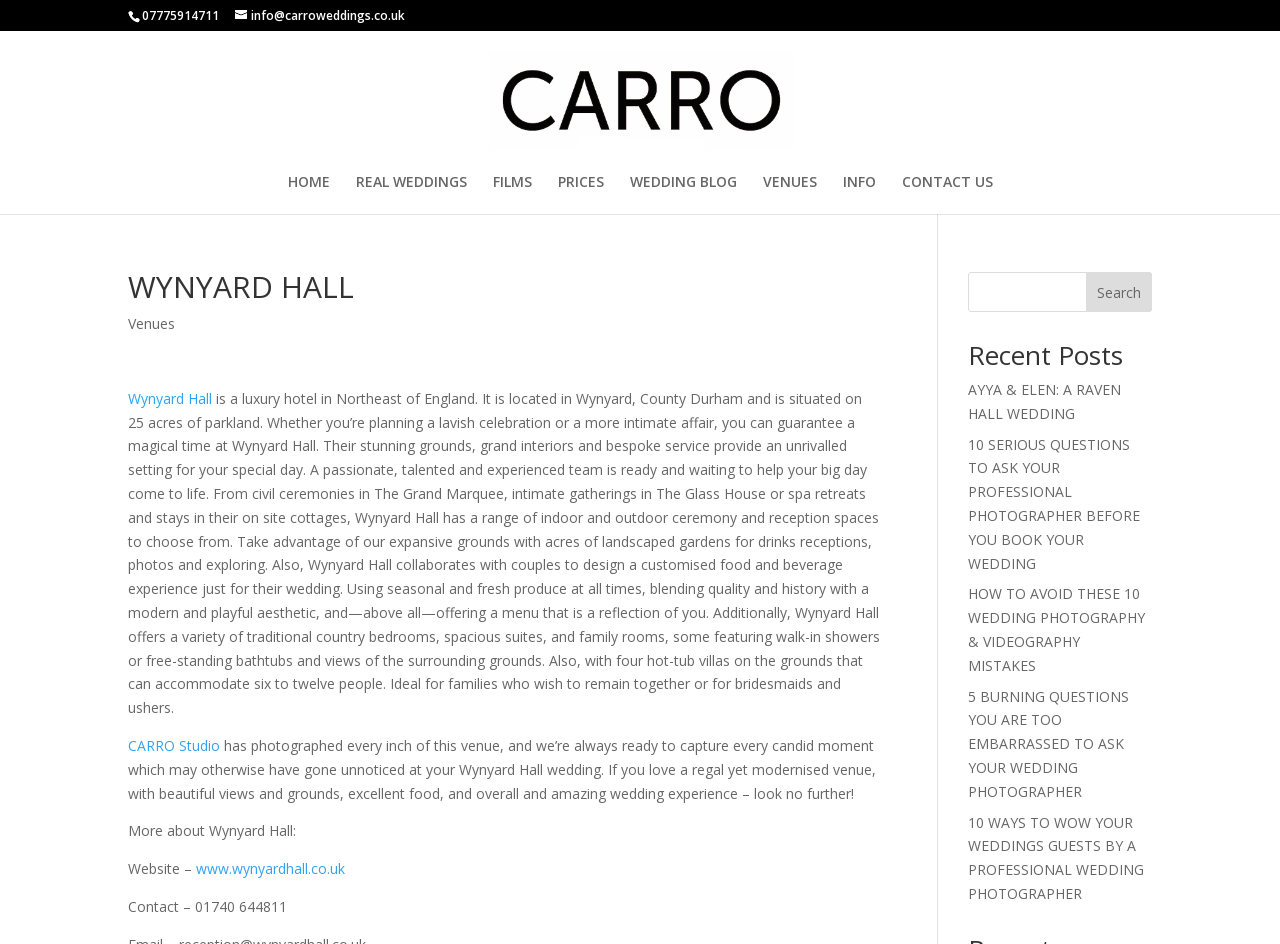Identify the bounding box coordinates of the area that should be clicked in order to complete the given instruction: "Read the recent post 'AYYA & ELEN: A RAVEN HALL WEDDING'". The bounding box coordinates should be four float numbers between 0 and 1, i.e., [left, top, right, bottom].

[0.756, 0.403, 0.876, 0.448]